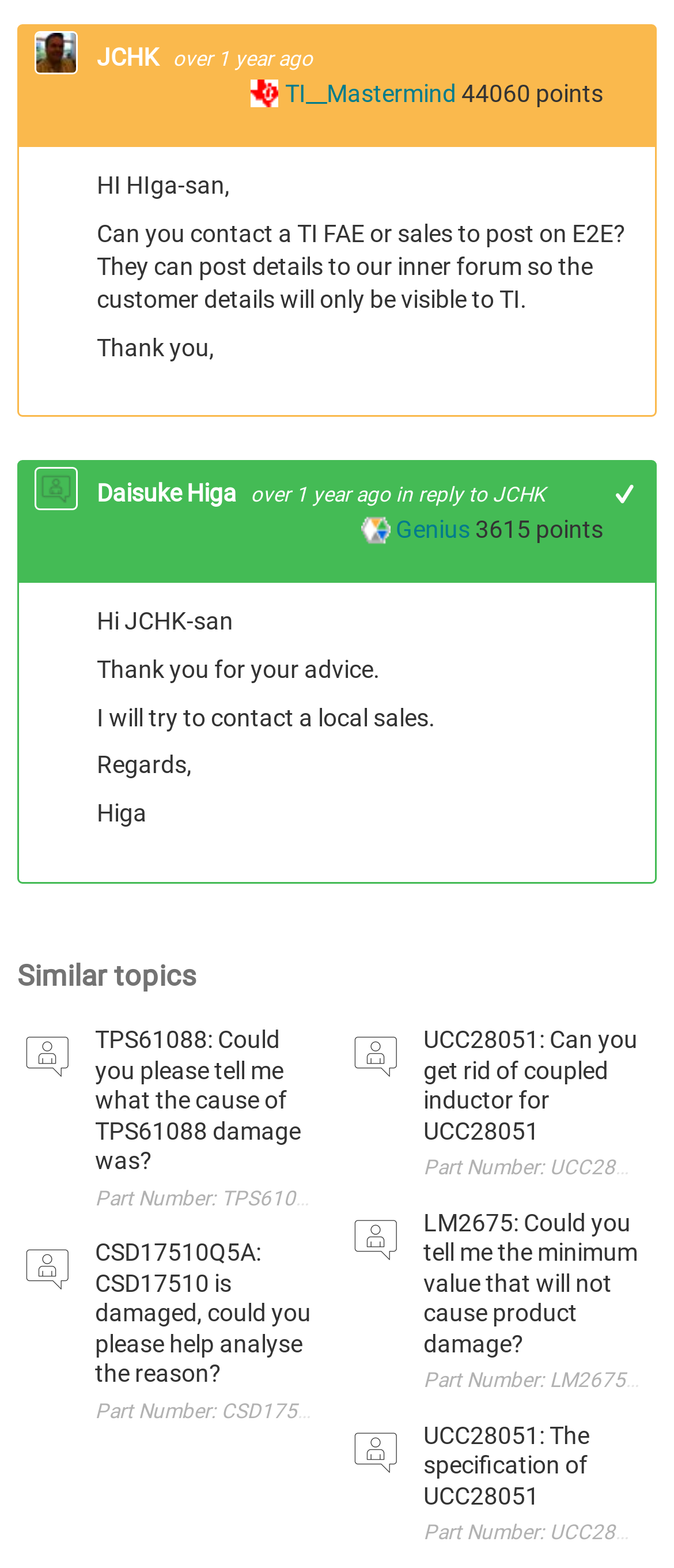Identify the bounding box coordinates of the specific part of the webpage to click to complete this instruction: "Read similar topic TPS61088".

[0.141, 0.654, 0.462, 0.751]